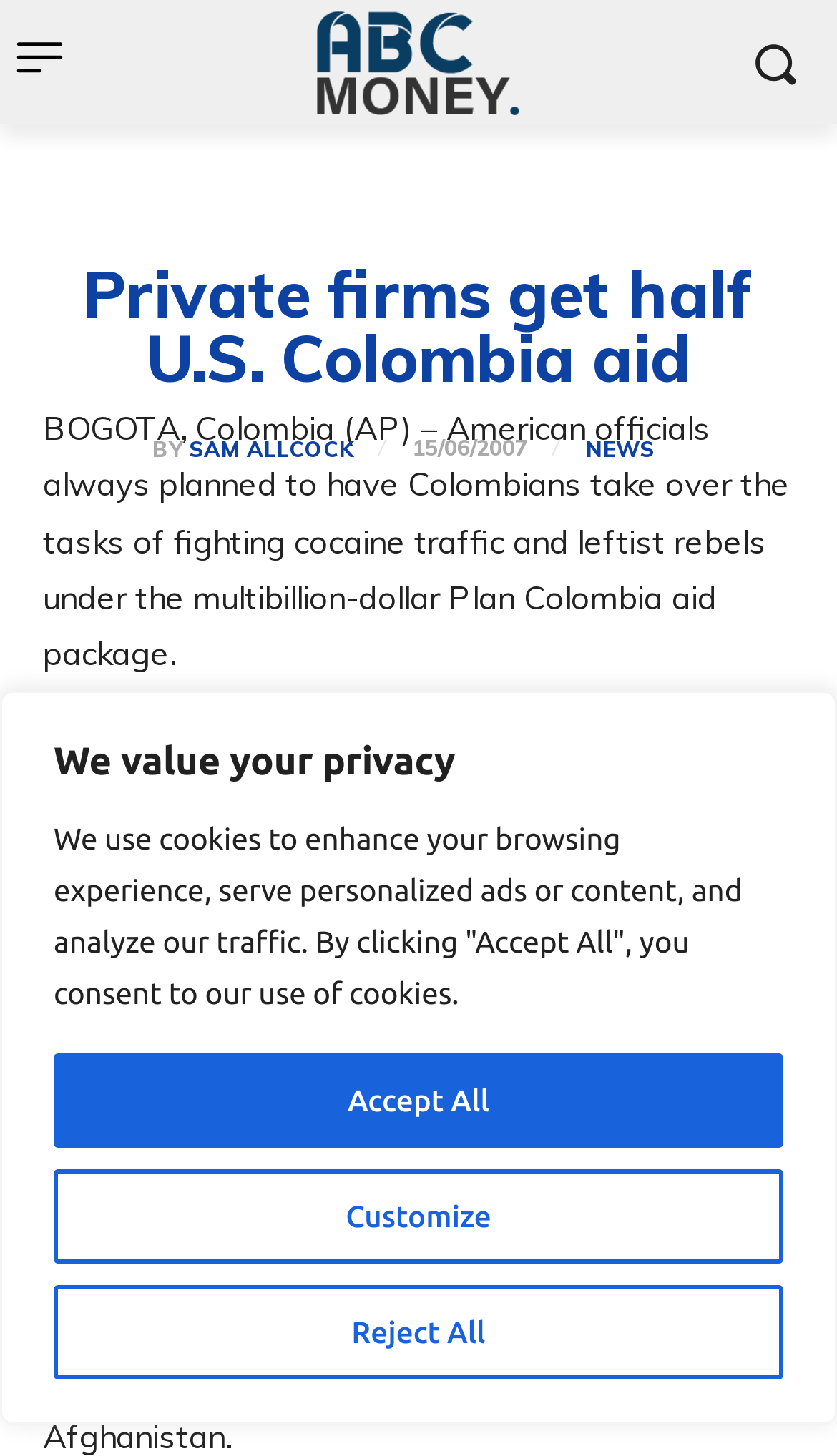Provide a short answer using a single word or phrase for the following question: 
Who wrote the article?

SAM ALLCOCK